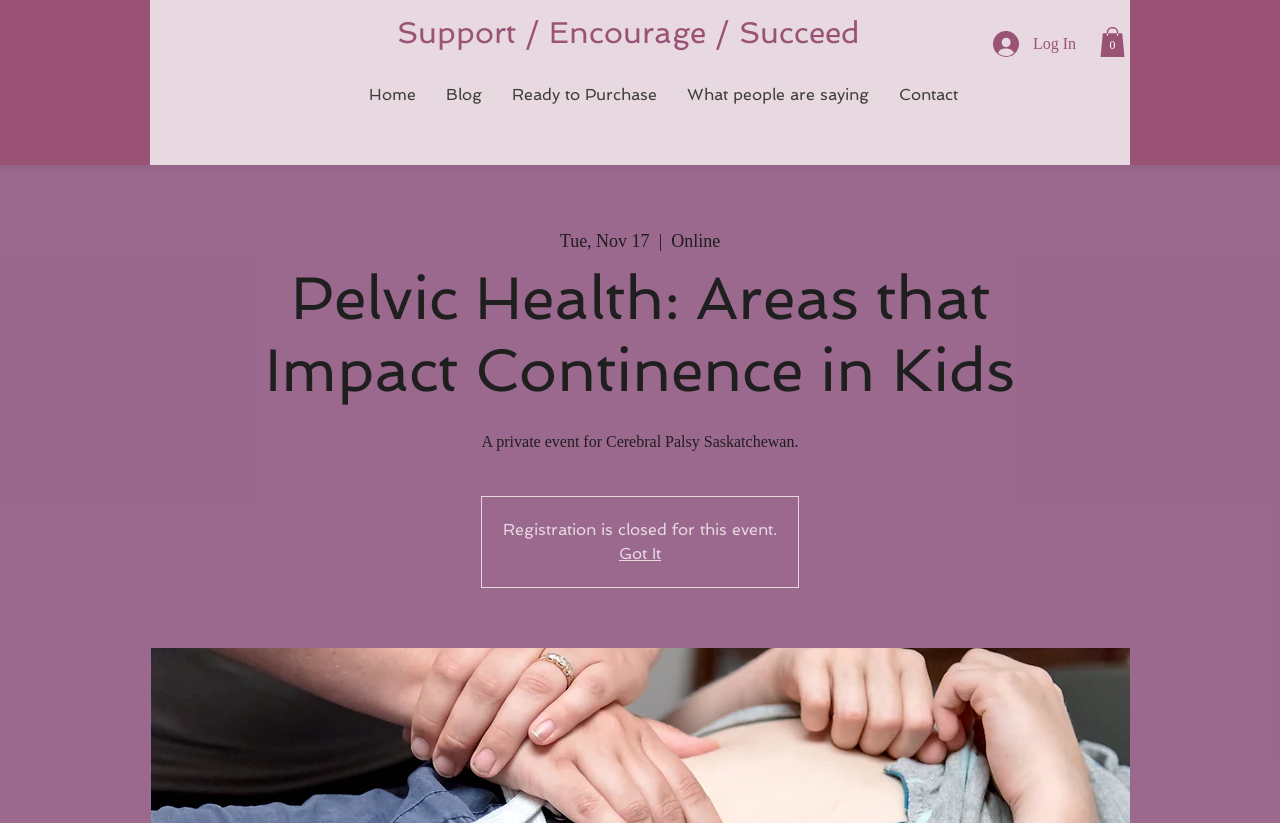What is the event type?
Please utilize the information in the image to give a detailed response to the question.

I found the event type by looking at the text 'Online' which is located below the navigation menu, next to the date of the event.